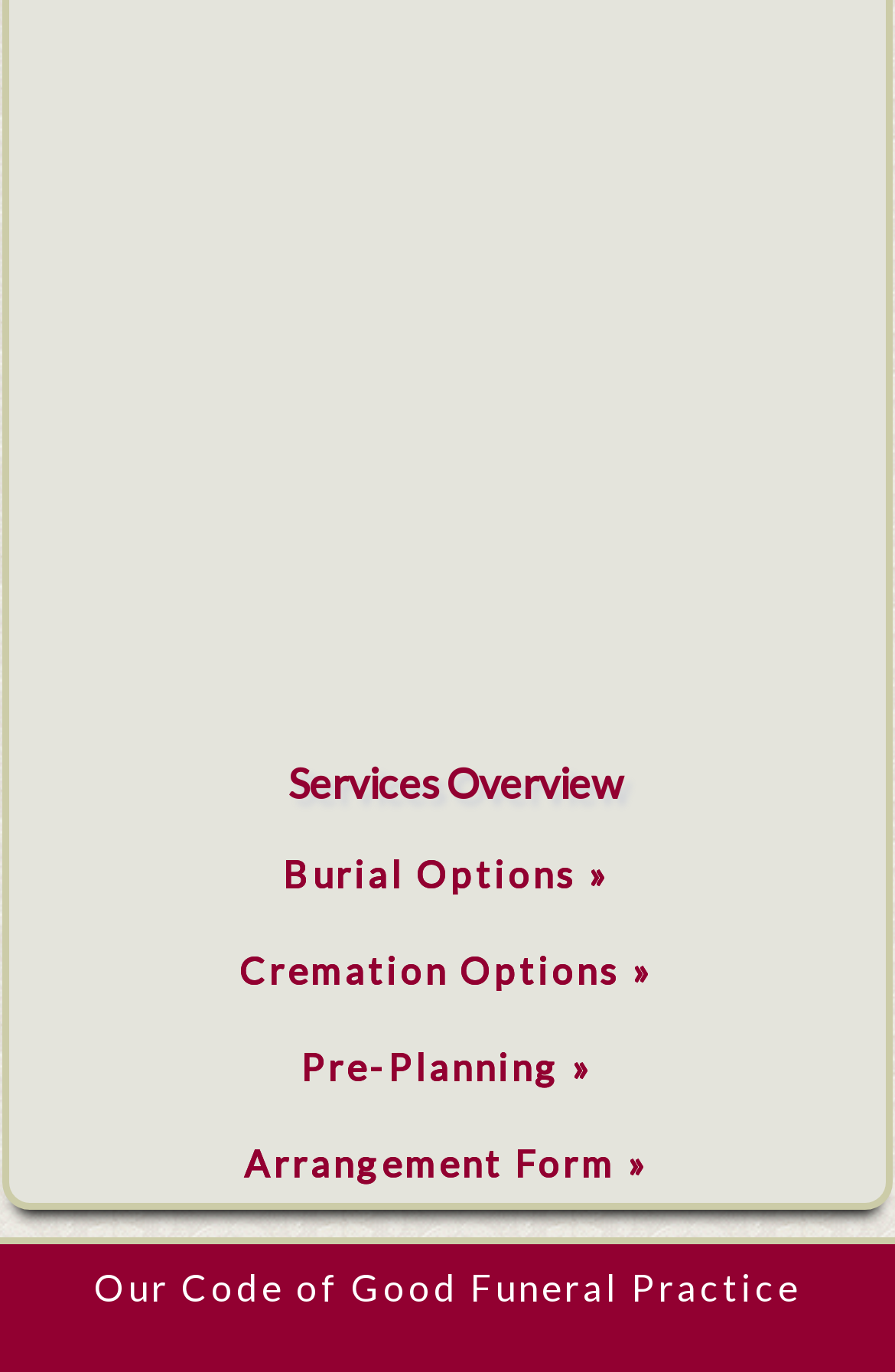Bounding box coordinates must be specified in the format (top-left x, top-left y, bottom-right x, bottom-right y). All values should be floating point numbers between 0 and 1. What are the bounding box coordinates of the UI element described as: Arrangement Form »

[0.273, 0.832, 0.727, 0.864]